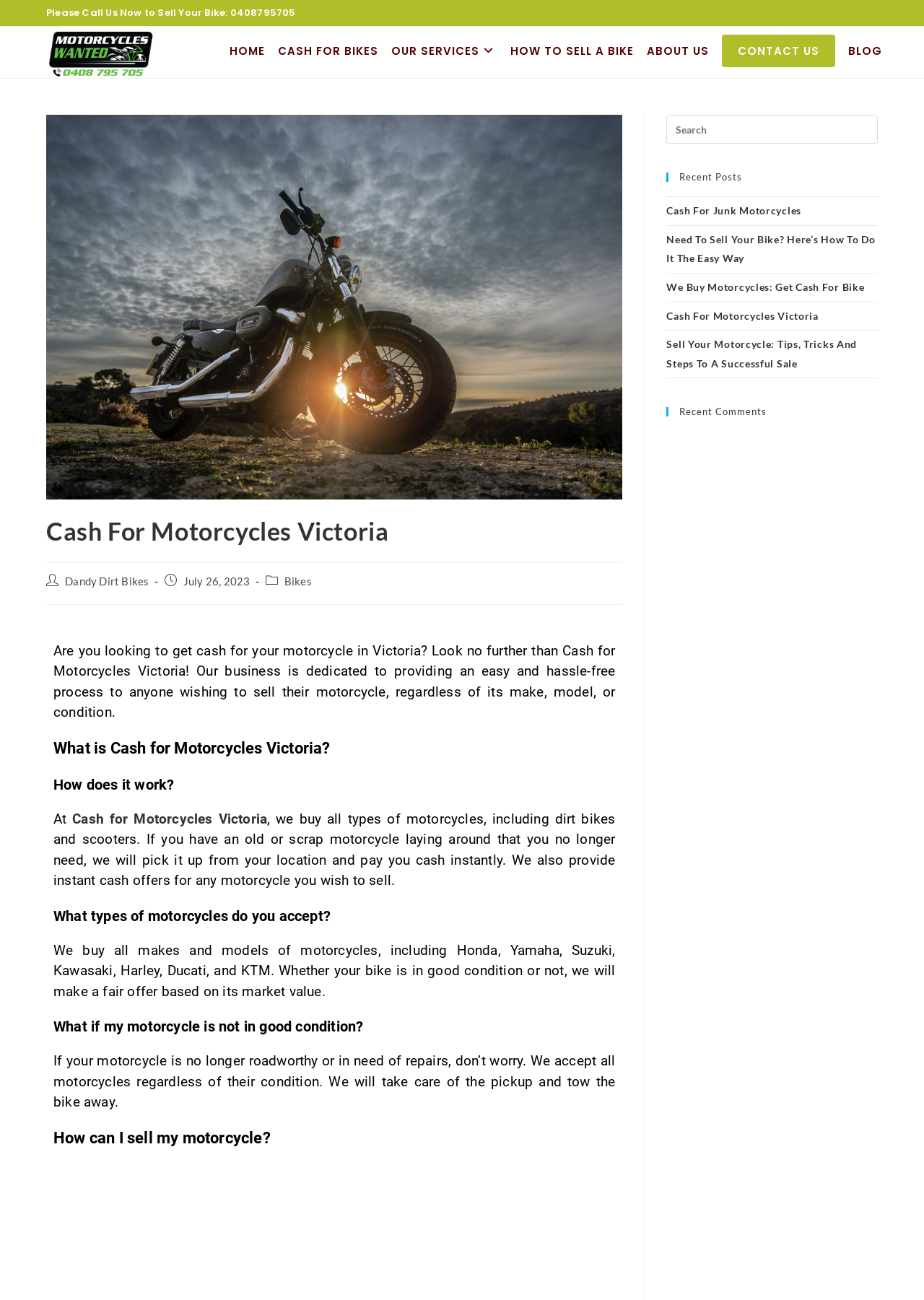Determine the bounding box coordinates of the region I should click to achieve the following instruction: "Search this website". Ensure the bounding box coordinates are four float numbers between 0 and 1, i.e., [left, top, right, bottom].

[0.721, 0.088, 0.95, 0.111]